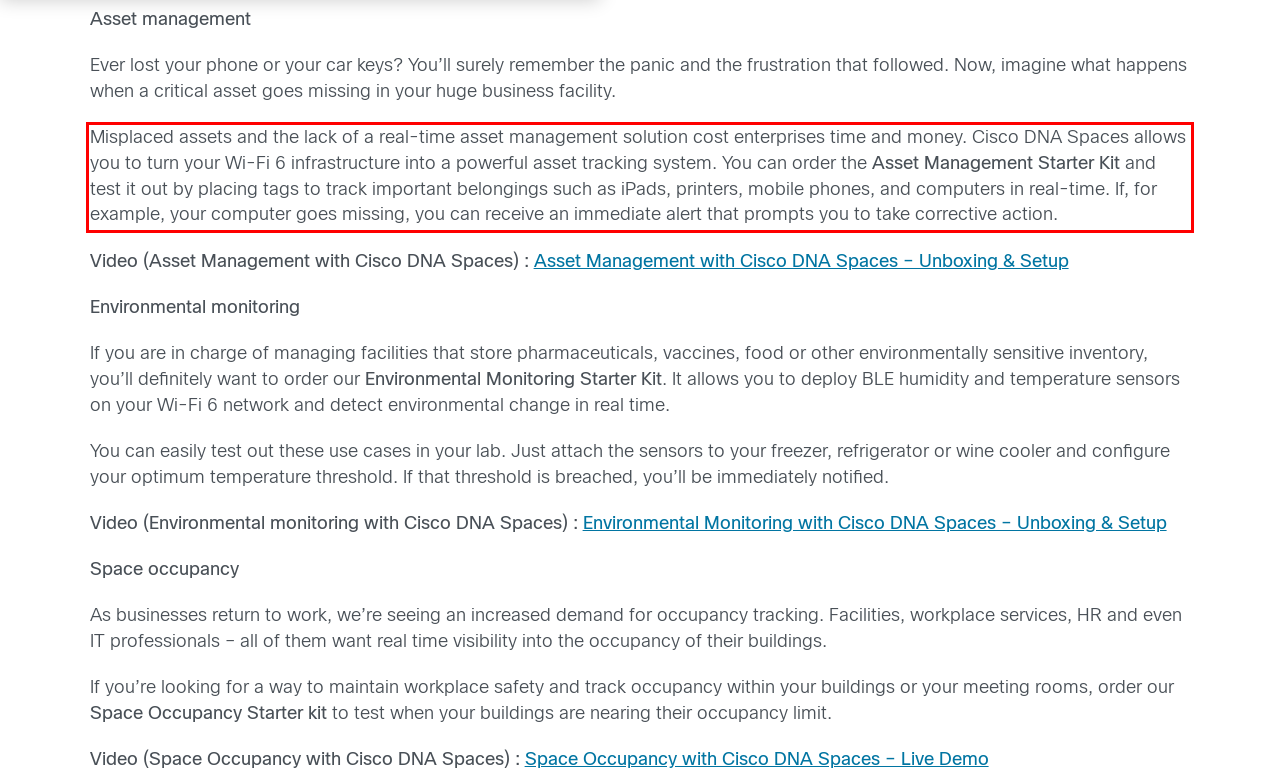Analyze the webpage screenshot and use OCR to recognize the text content in the red bounding box.

Misplaced assets and the lack of a real-time asset management solution cost enterprises time and money. Cisco DNA Spaces allows you to turn your Wi-Fi 6 infrastructure into a powerful asset tracking system. You can order the Asset Management Starter Kit and test it out by placing tags to track important belongings such as iPads, printers, mobile phones, and computers in real-time. If, for example, your computer goes missing, you can receive an immediate alert that prompts you to take corrective action.